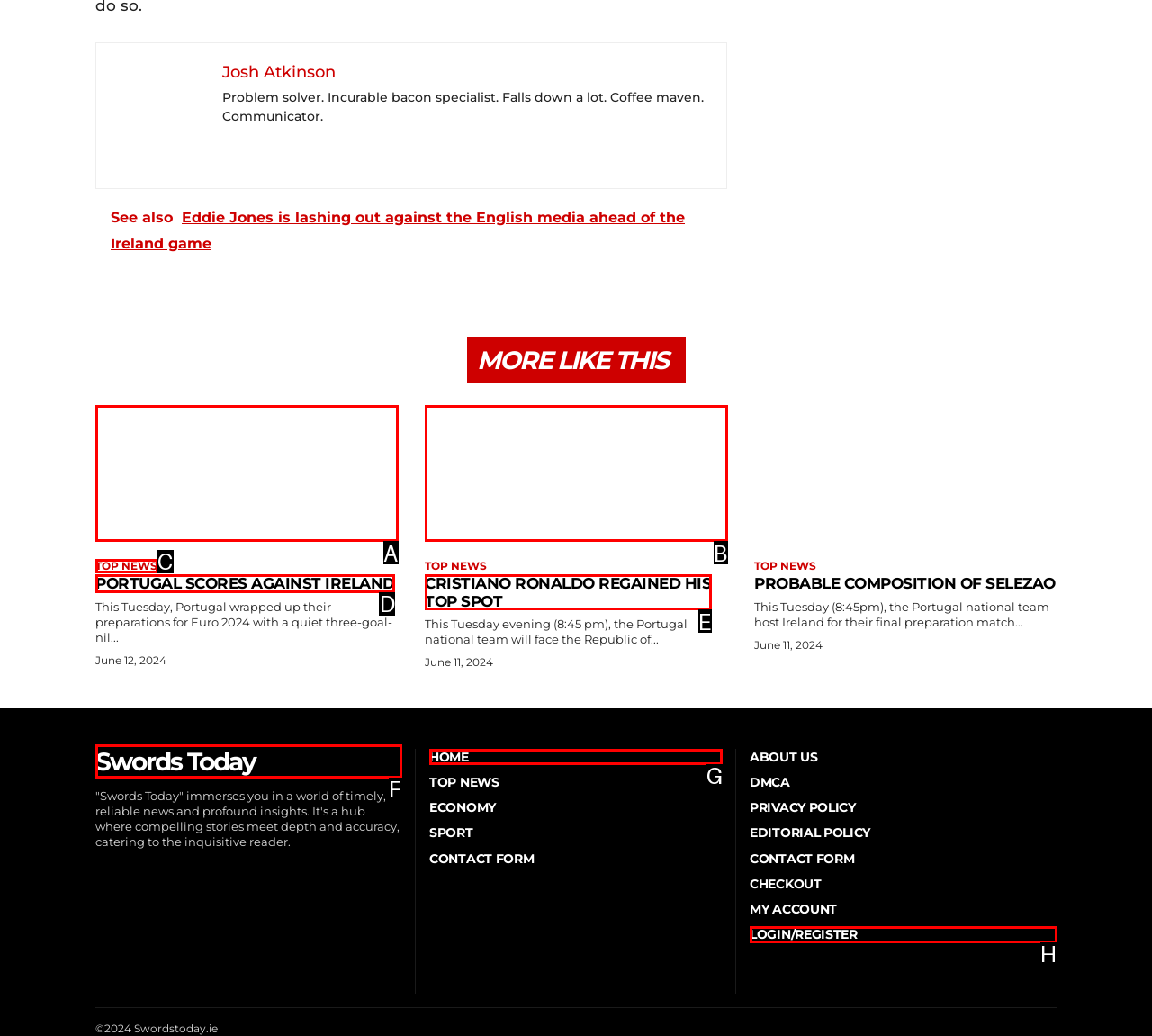Find the correct option to complete this instruction: Go to the homepage. Reply with the corresponding letter.

G